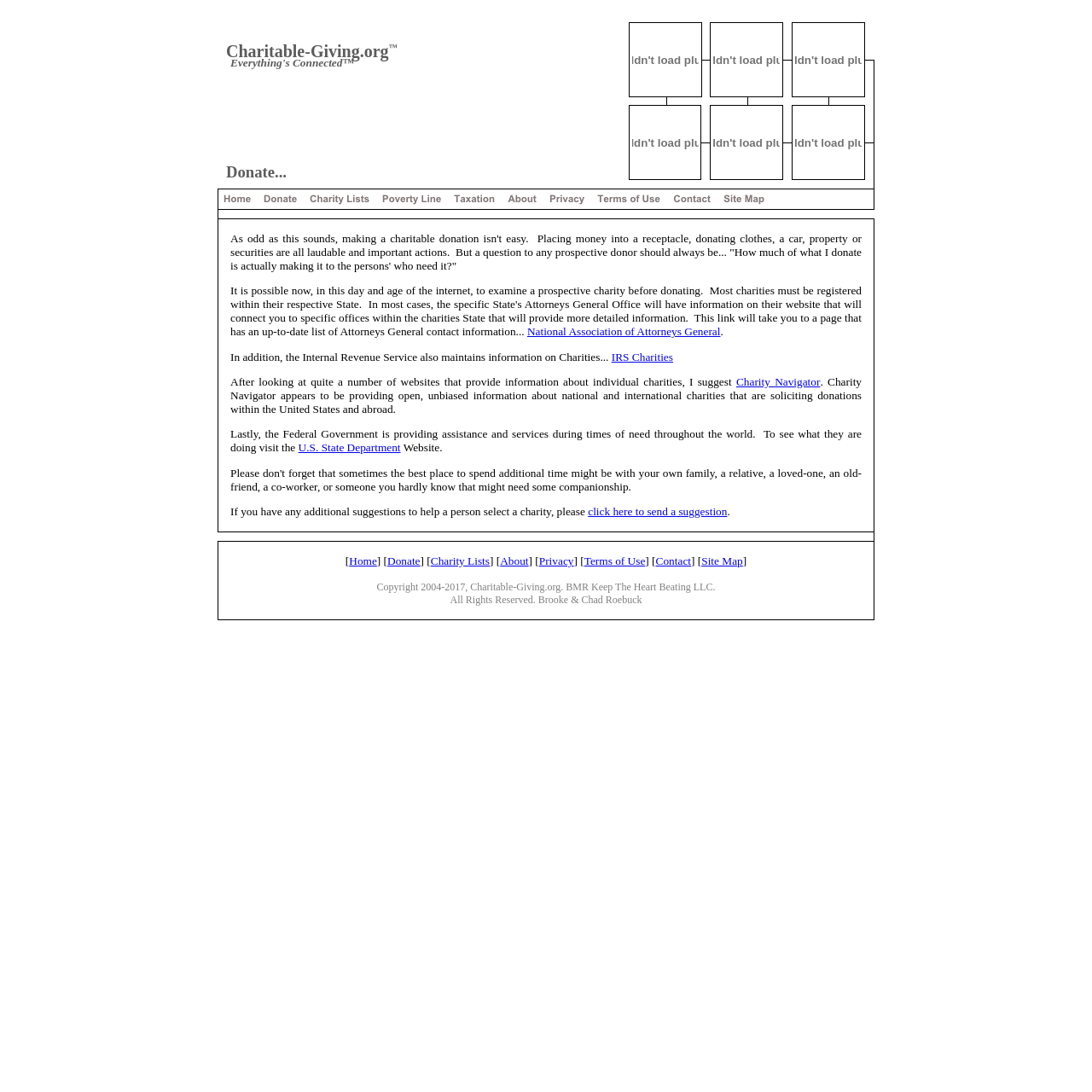Use a single word or phrase to respond to the question:
What is the theme of the webpage?

Charitable giving